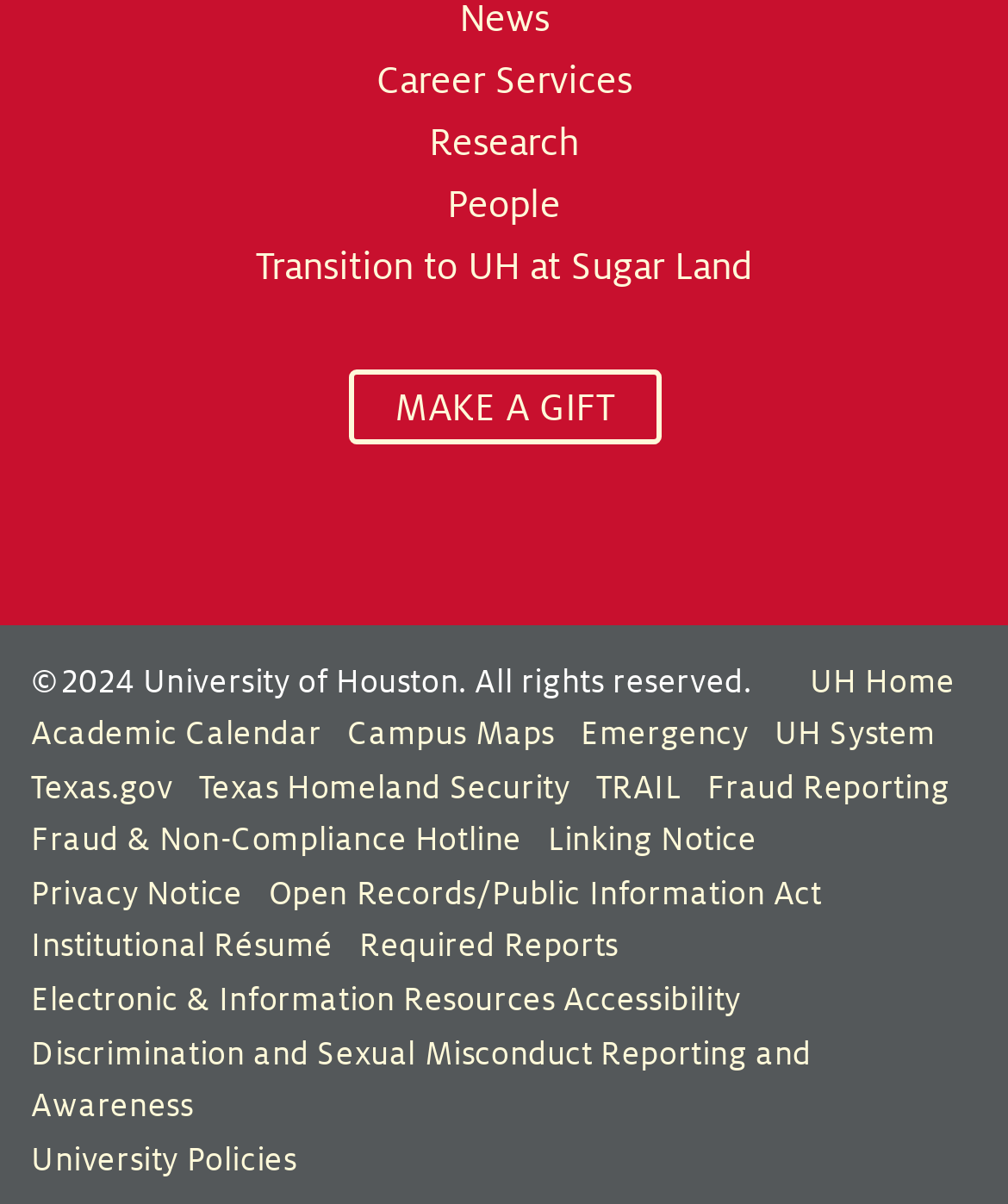Locate the bounding box coordinates of the element I should click to achieve the following instruction: "Leave a review".

None